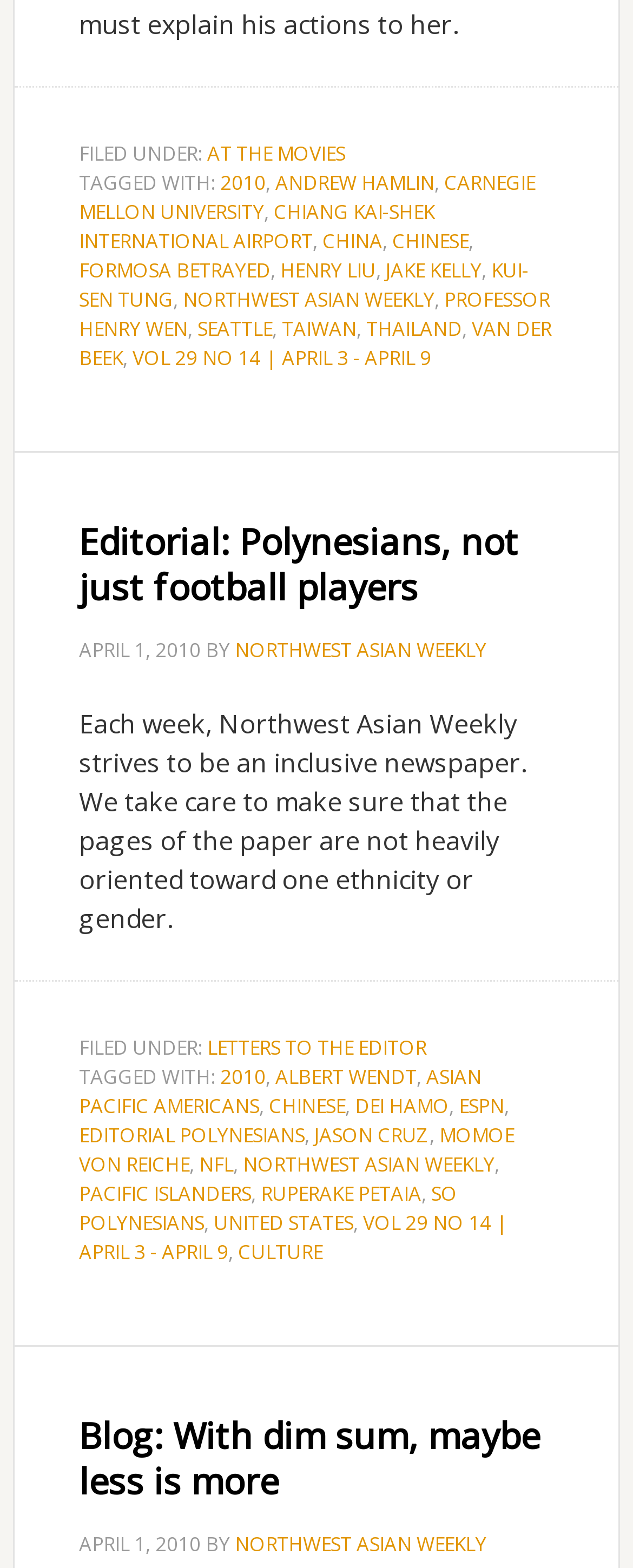Reply to the question below using a single word or brief phrase:
How many articles are on this webpage?

2